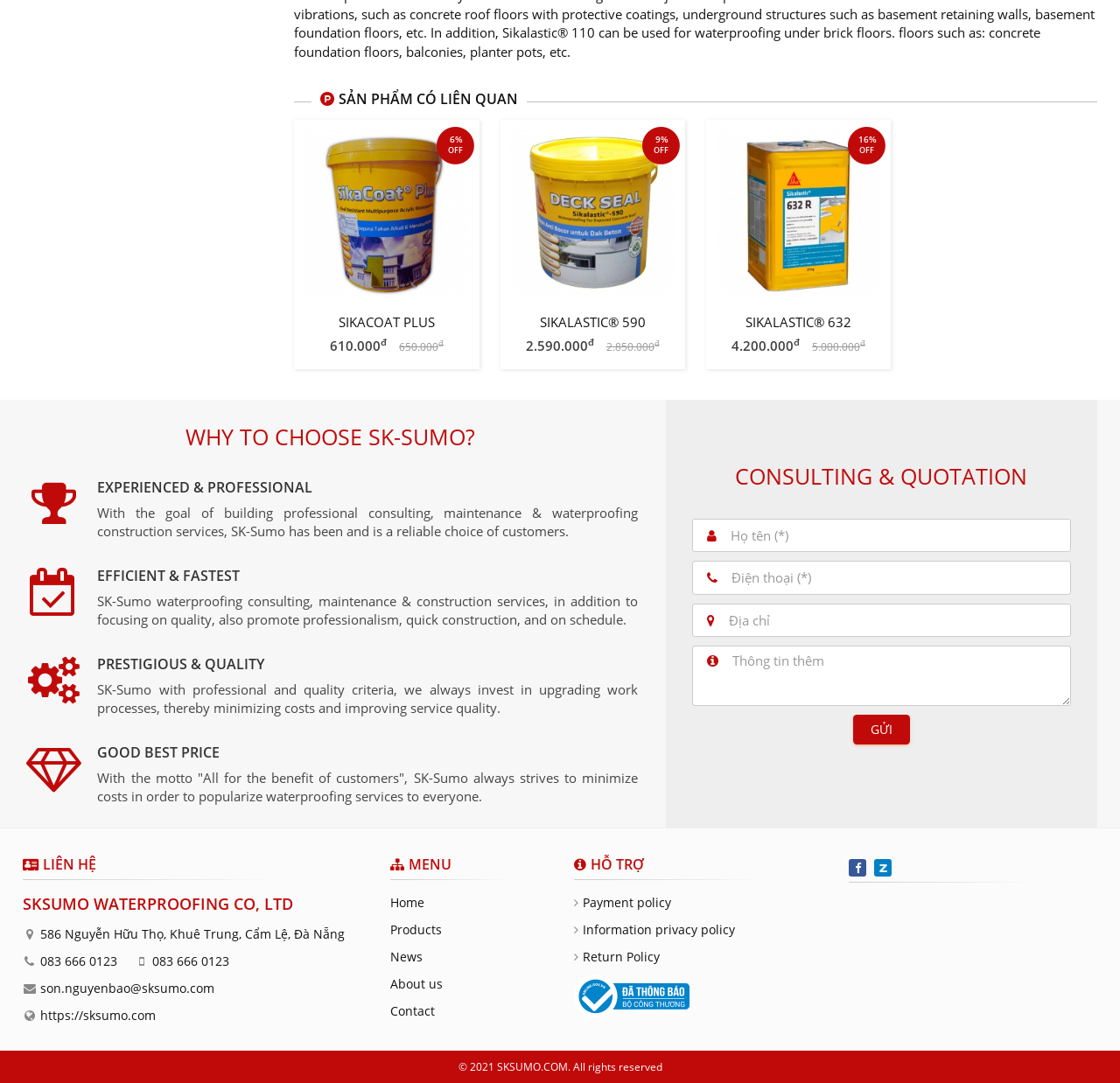Pinpoint the bounding box coordinates of the clickable area necessary to execute the following instruction: "Fill in the 'Họ tên (*)' textbox". The coordinates should be given as four float numbers between 0 and 1, namely [left, top, right, bottom].

[0.64, 0.48, 0.955, 0.509]